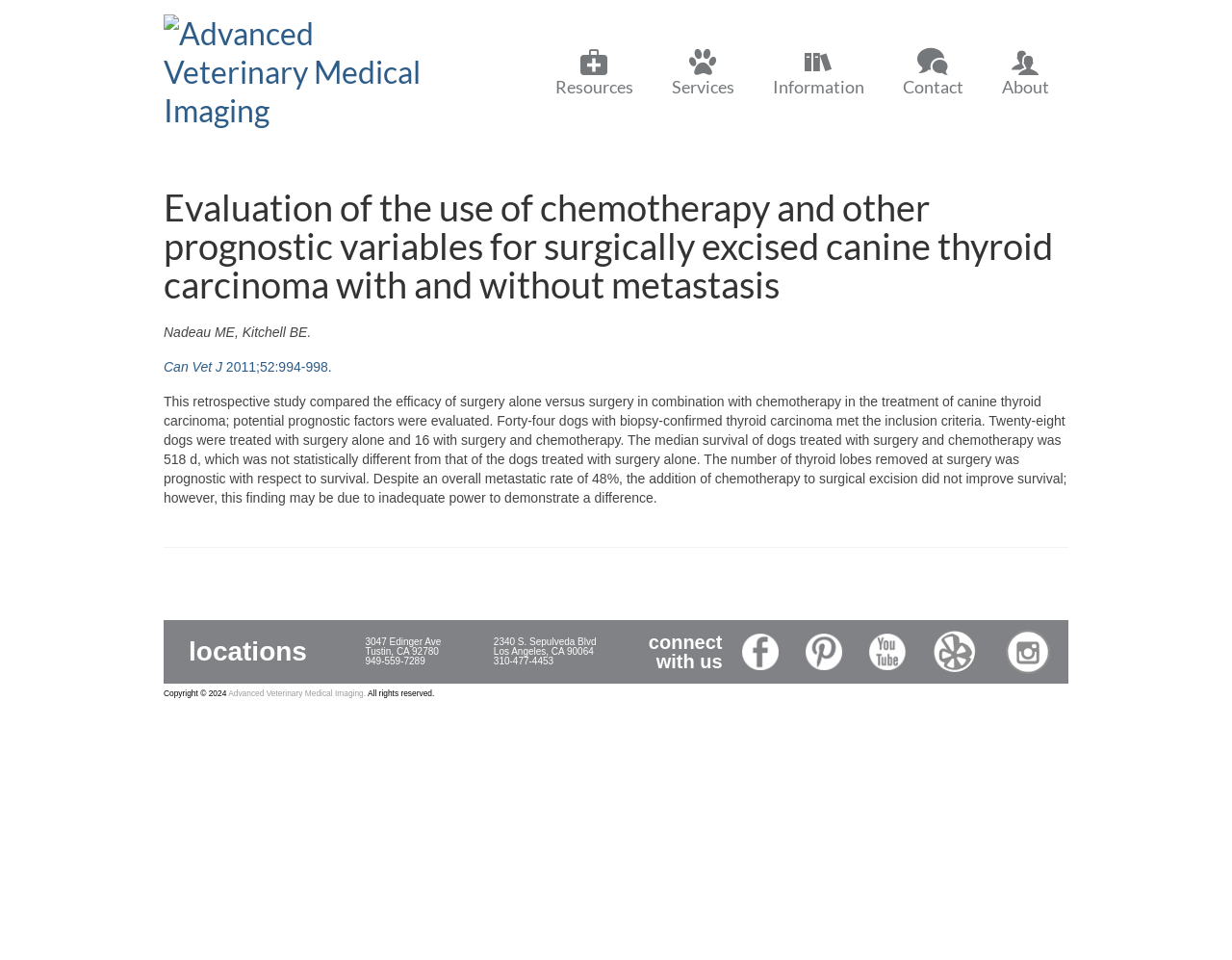Find the bounding box coordinates of the UI element according to this description: "About".

[0.798, 0.04, 0.867, 0.112]